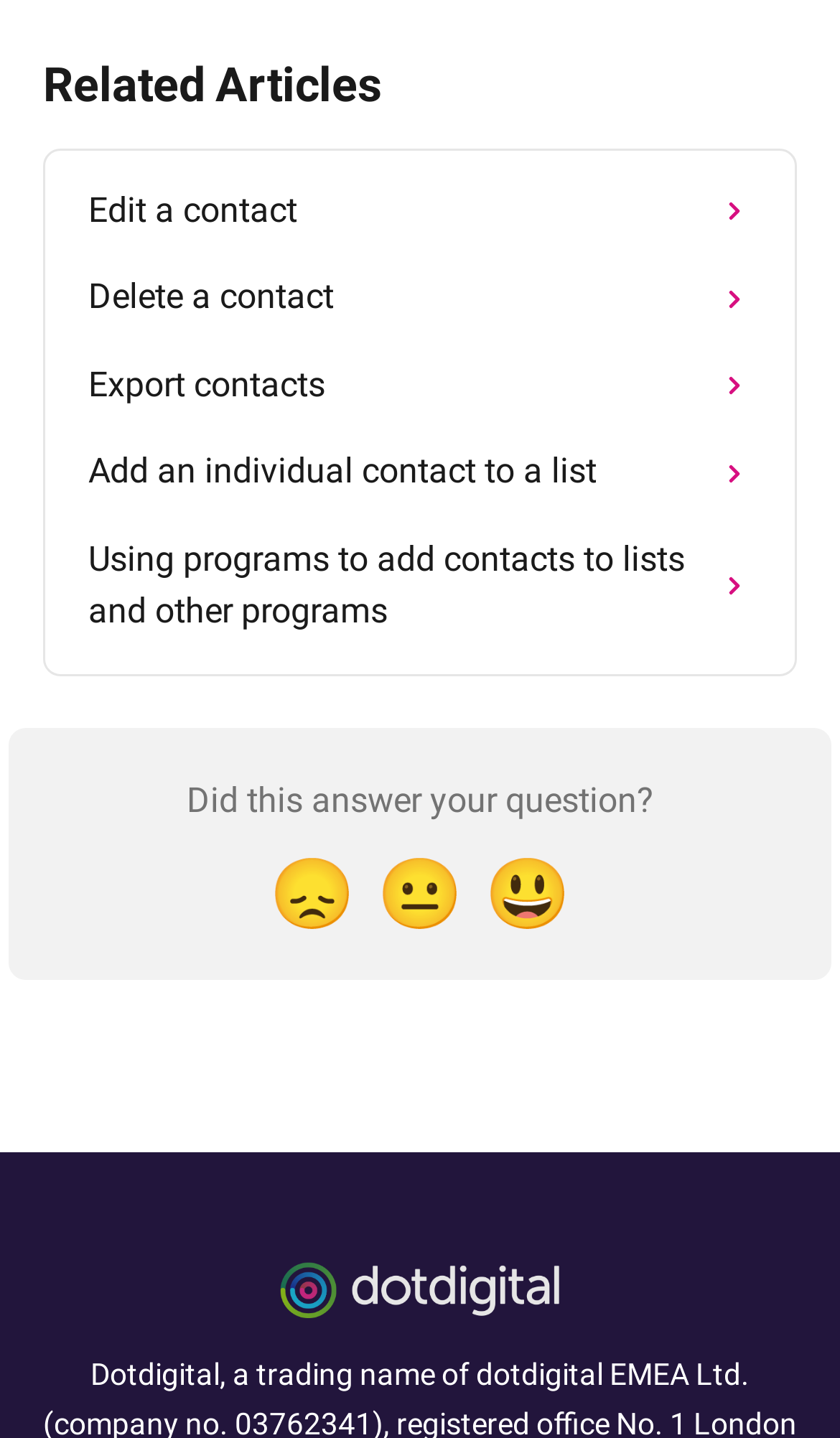What is the topic of the related articles?
Please describe in detail the information shown in the image to answer the question.

The topic of the related articles can be inferred from the links provided, such as 'Edit a contact', 'Delete a contact', 'Export contacts', and 'Add an individual contact to a list', which are all related to managing contacts.